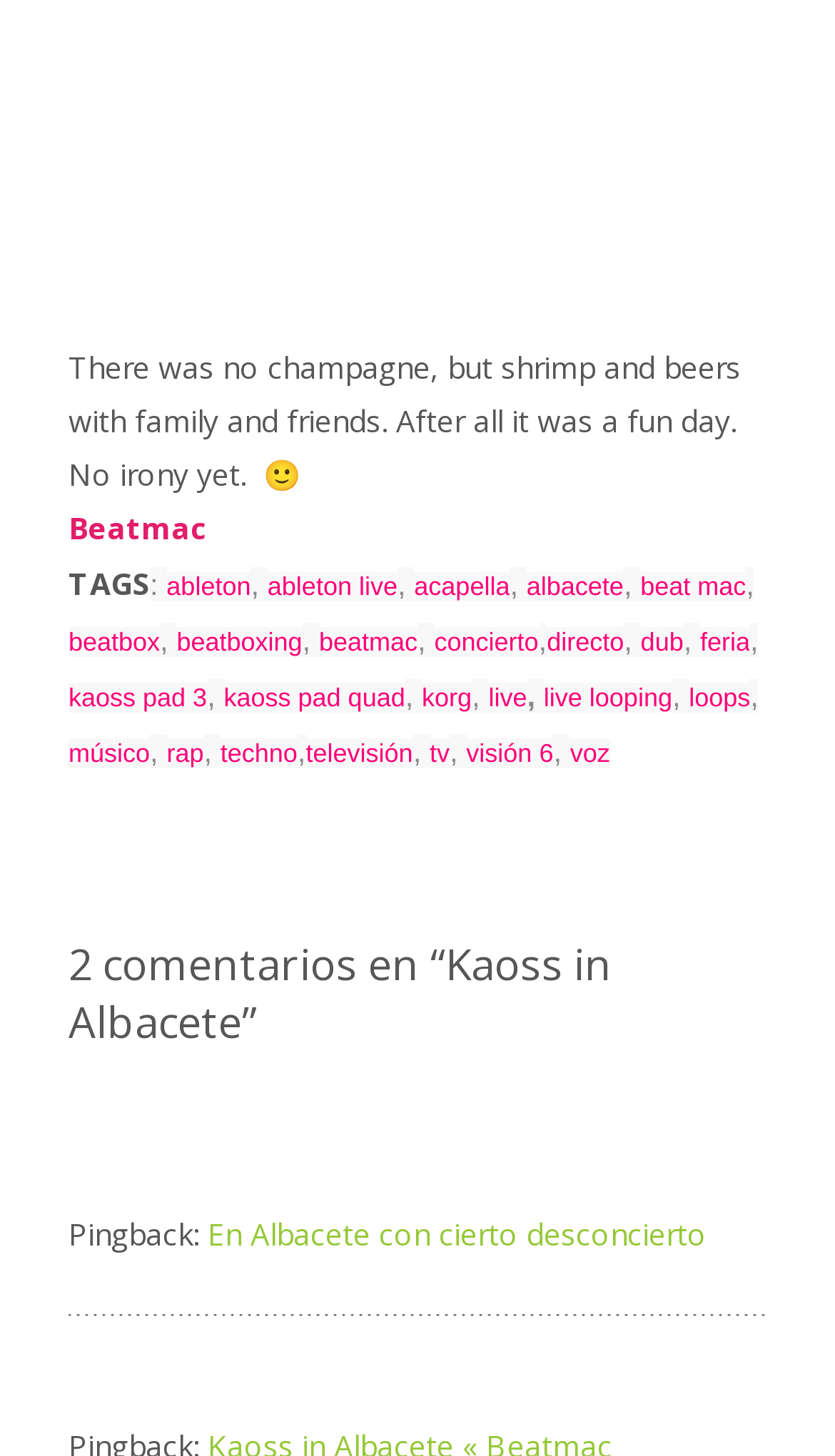Kindly provide the bounding box coordinates of the section you need to click on to fulfill the given instruction: "Click on the link 'kaoss pad 3'".

[0.082, 0.469, 0.248, 0.489]